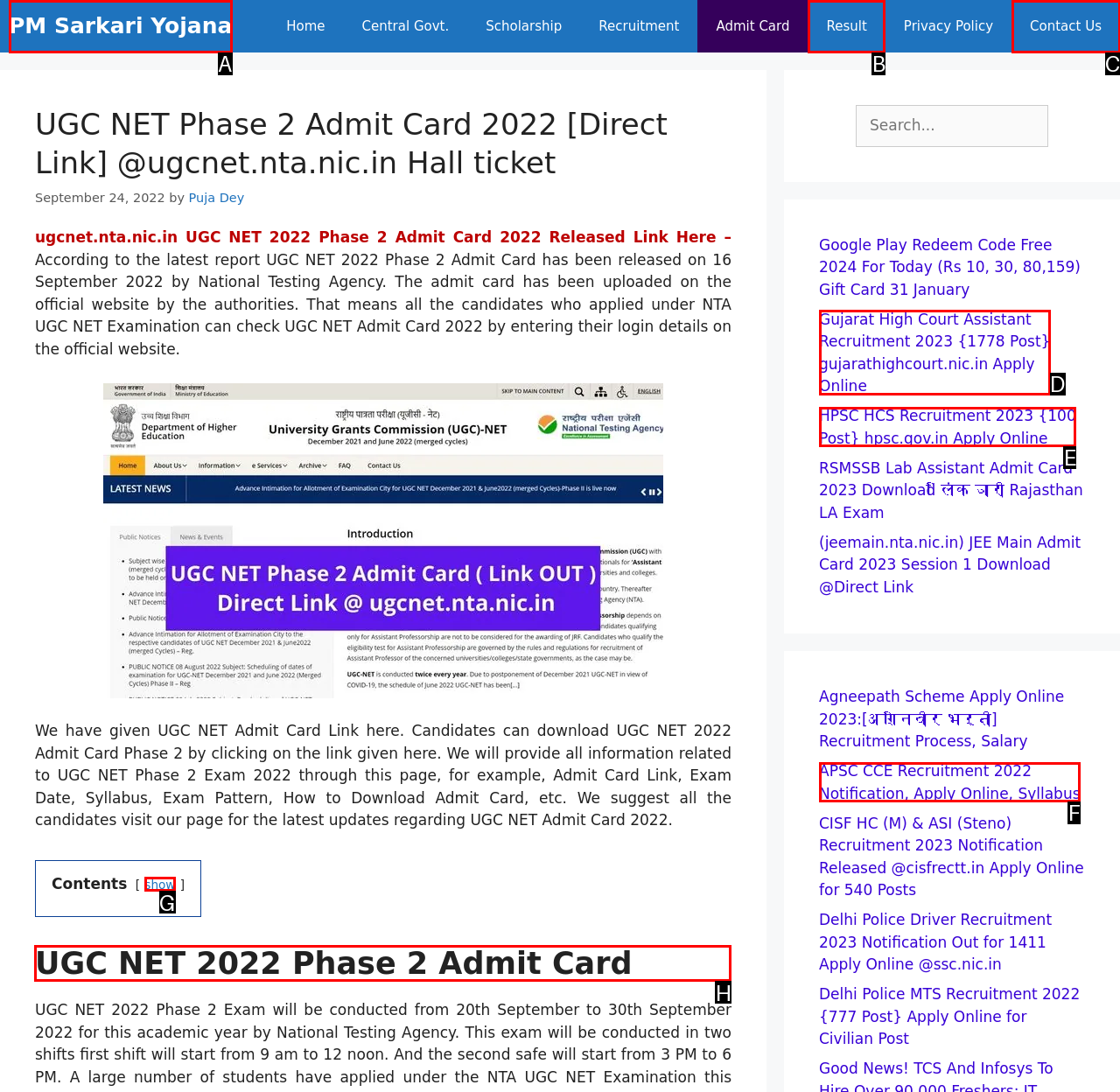Determine which HTML element to click to execute the following task: Check the 'UGC NET 2022 Phase 2 Admit Card' section Answer with the letter of the selected option.

H